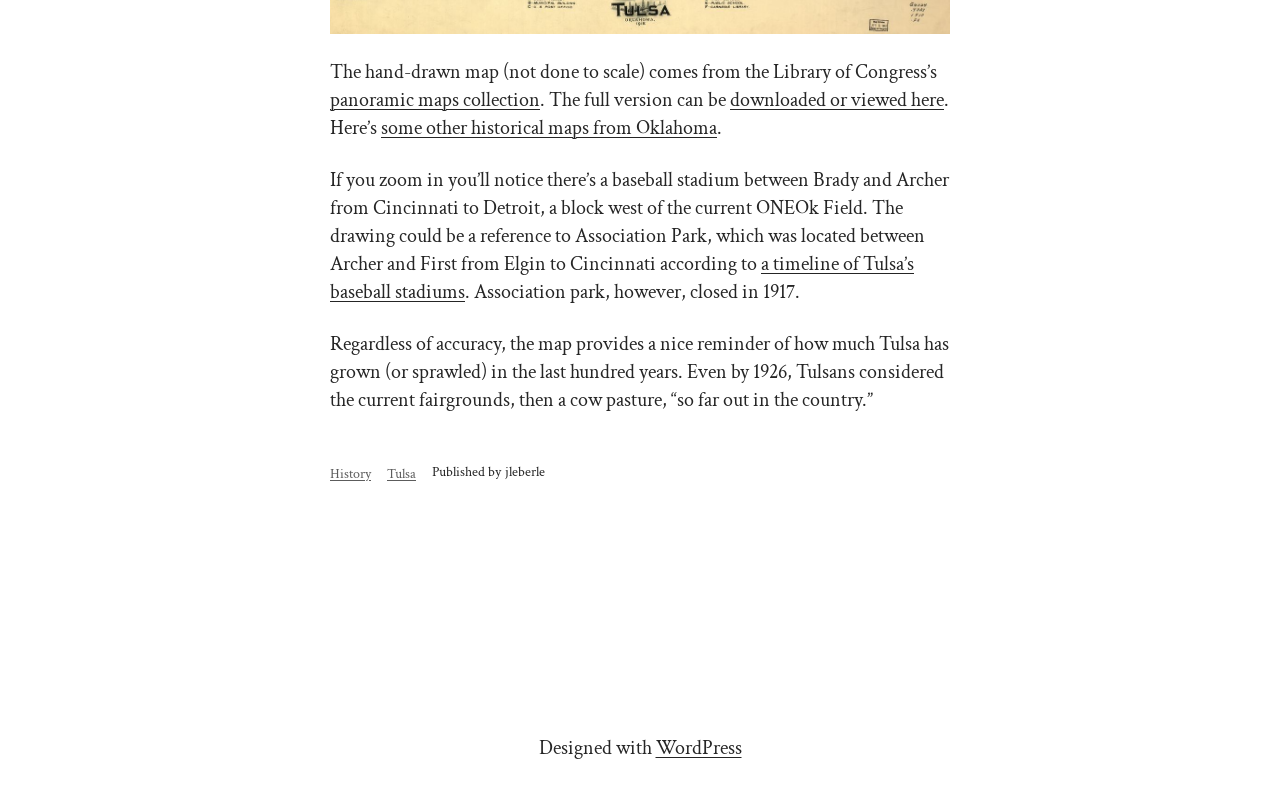Given the element description "panoramic maps collection", identify the bounding box of the corresponding UI element.

[0.258, 0.109, 0.422, 0.142]